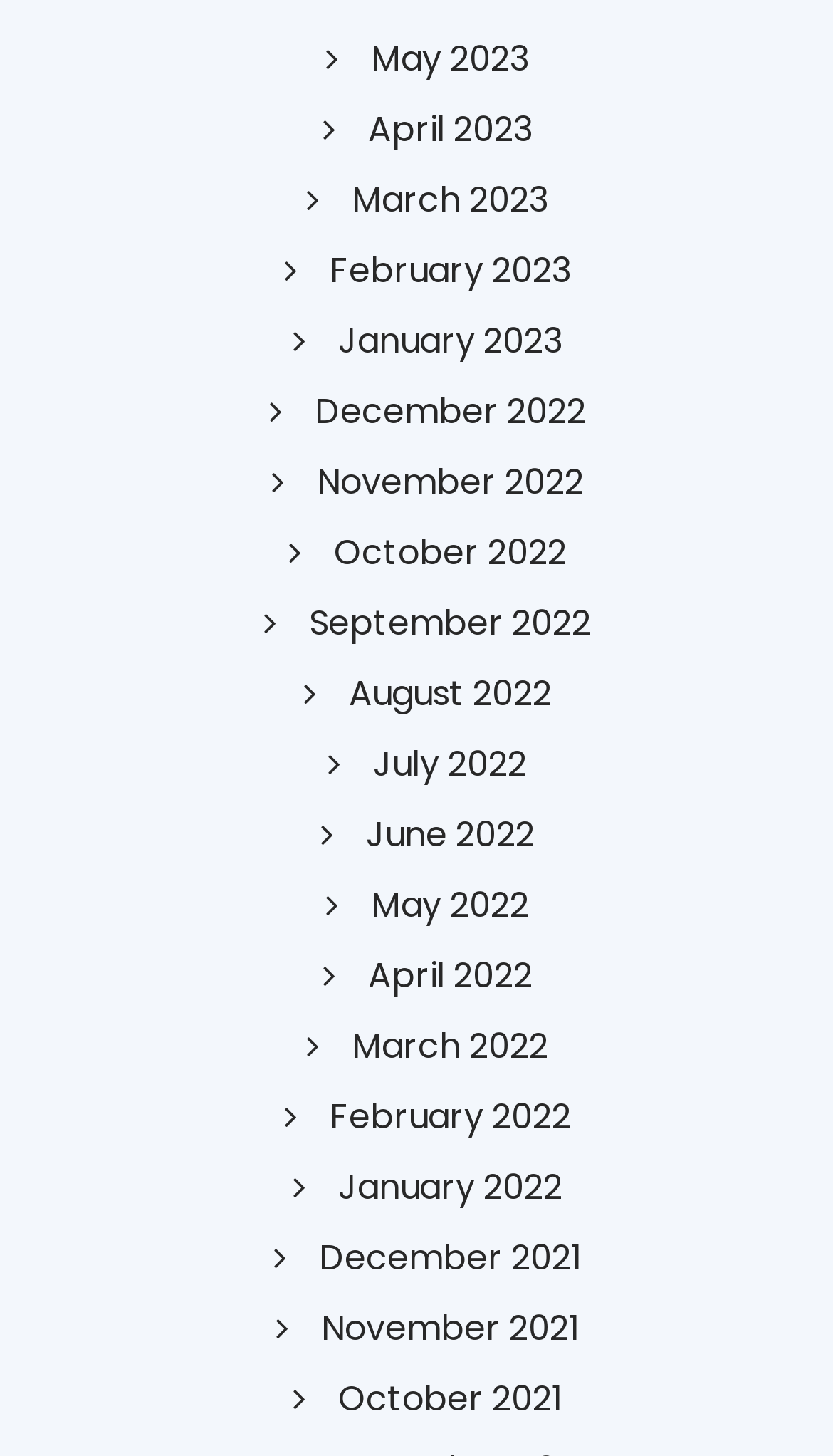Could you find the bounding box coordinates of the clickable area to complete this instruction: "View April 2022"?

[0.388, 0.654, 0.639, 0.688]